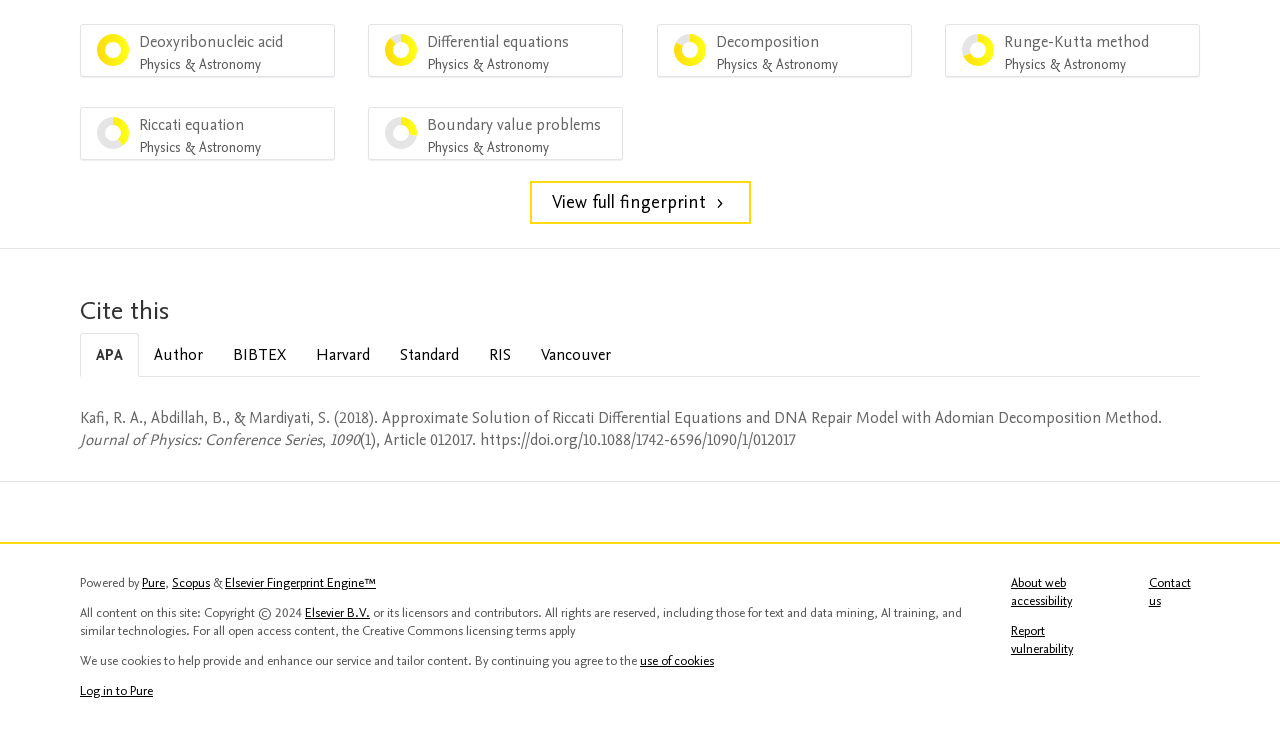Identify the bounding box coordinates for the UI element described as: "decomposition Physics & Astronomy 83%". The coordinates should be provided as four floats between 0 and 1: [left, top, right, bottom].

[0.513, 0.033, 0.712, 0.104]